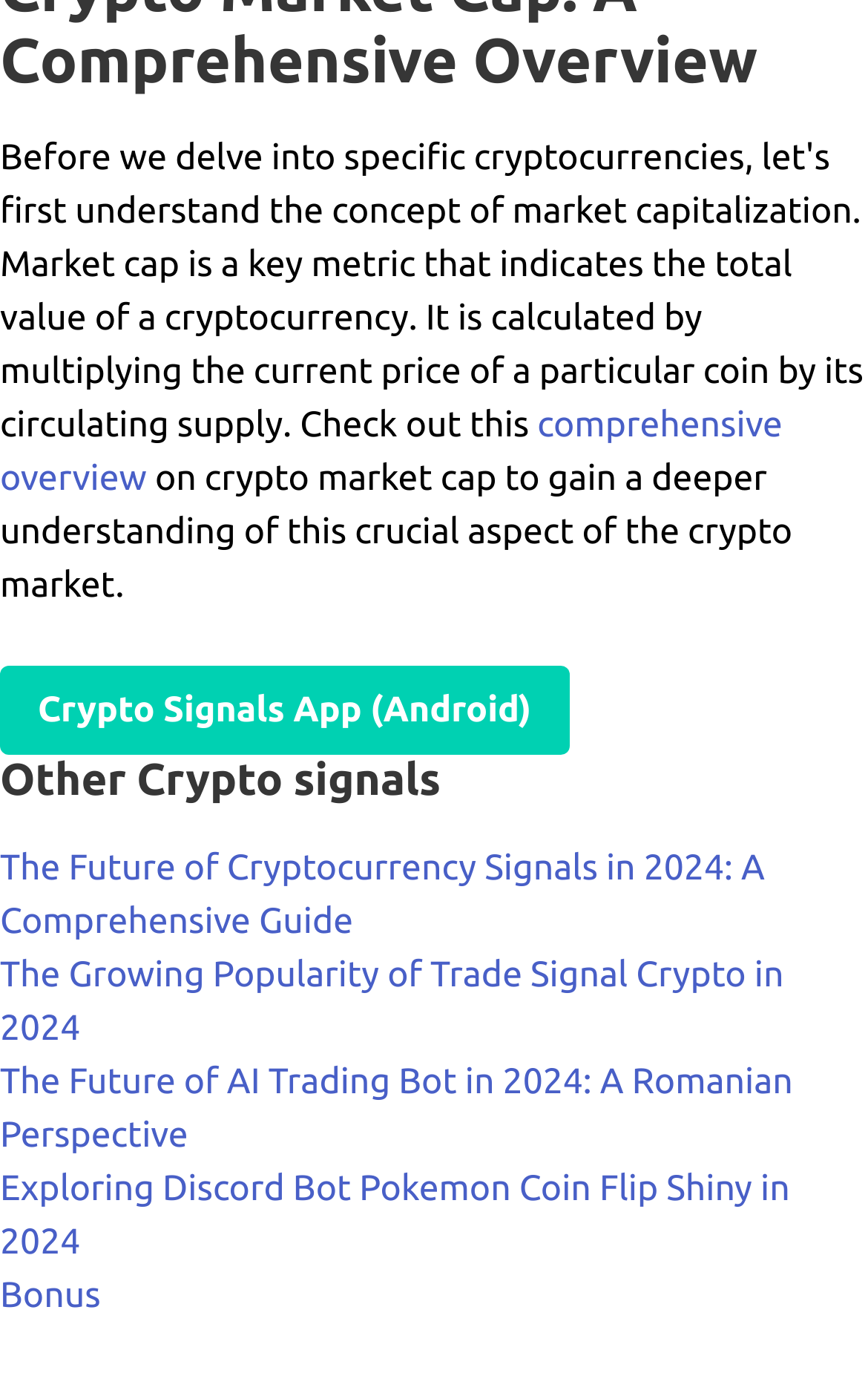How many links are listed under the 'Other Crypto signals' heading?
Please interpret the details in the image and answer the question thoroughly.

By counting the links listed under the 'Other Crypto signals' heading, I found that there are 5 links in total, each leading to a different article or resource related to crypto signals.